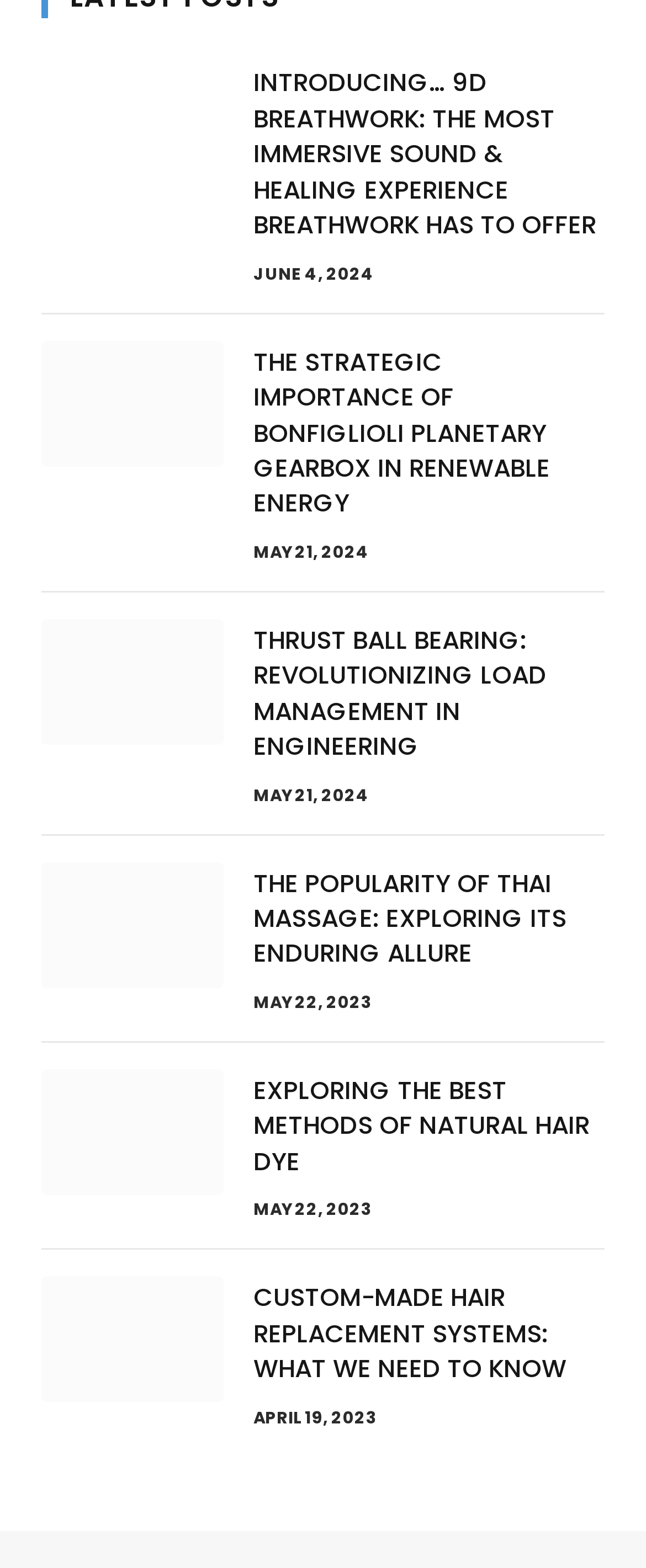What is the topic of the last article?
Please provide a single word or phrase as your answer based on the screenshot.

Custom-Made Hair